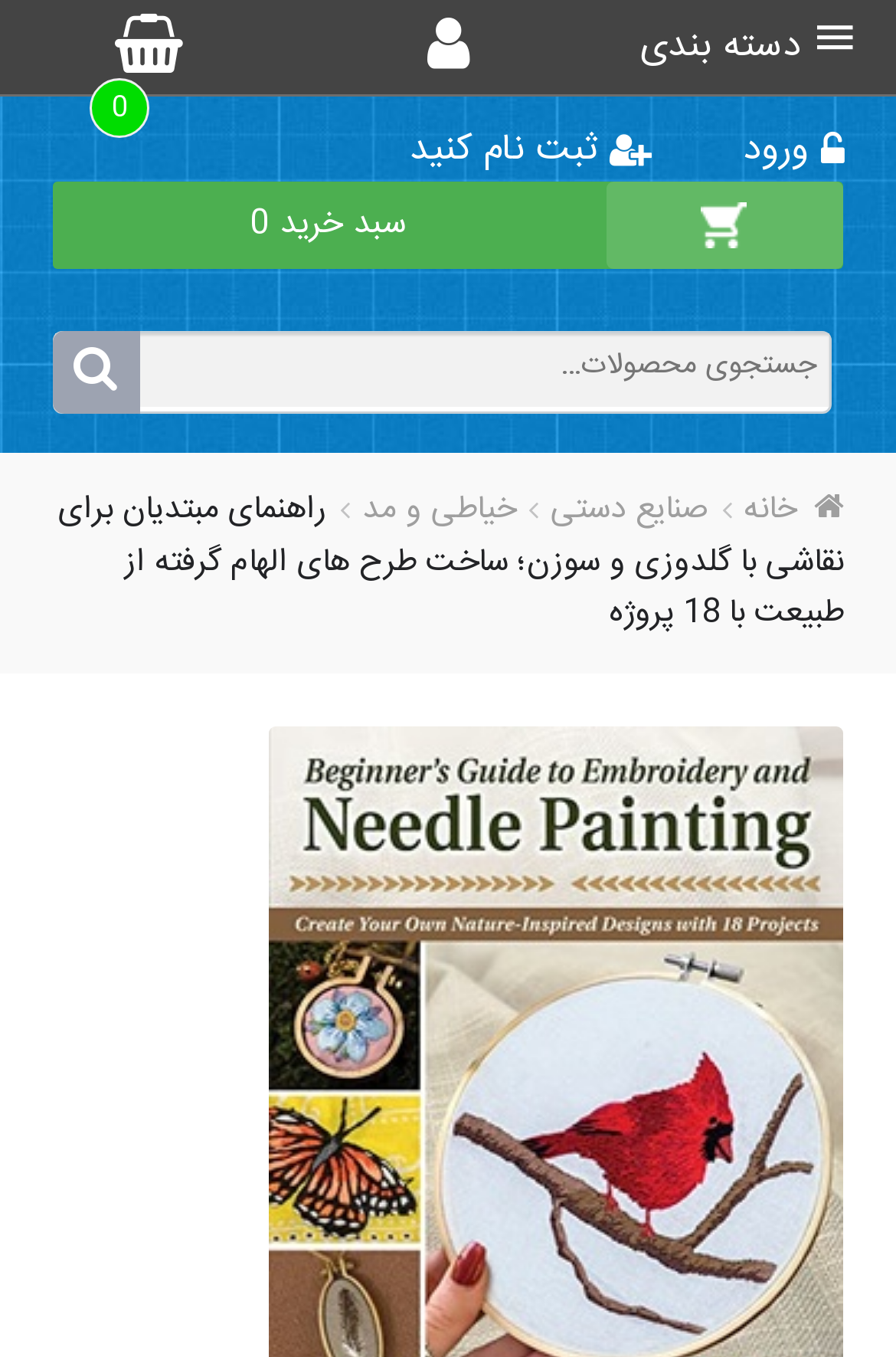How many pages does the guide have?
Please provide a detailed and thorough answer to the question.

The meta description of the webpage mentions 'تعداد صفحات: 278', which translates to 'Number of pages: 278', indicating that the guide has 278 pages.